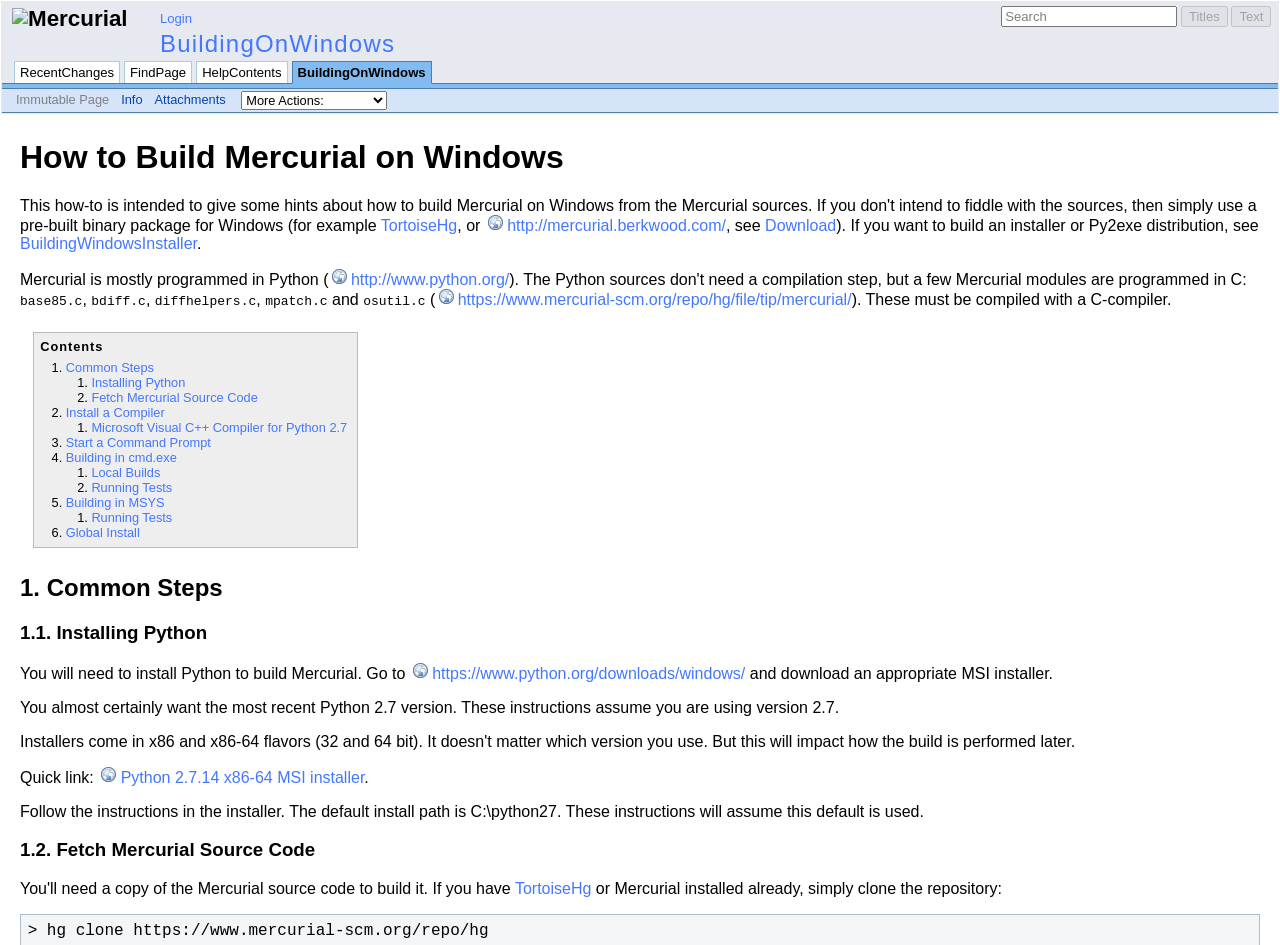Can you find the bounding box coordinates for the UI element given this description: "input value="Search" alt="Search" name="value""? Provide the coordinates as four float numbers between 0 and 1: [left, top, right, bottom].

[0.782, 0.006, 0.92, 0.029]